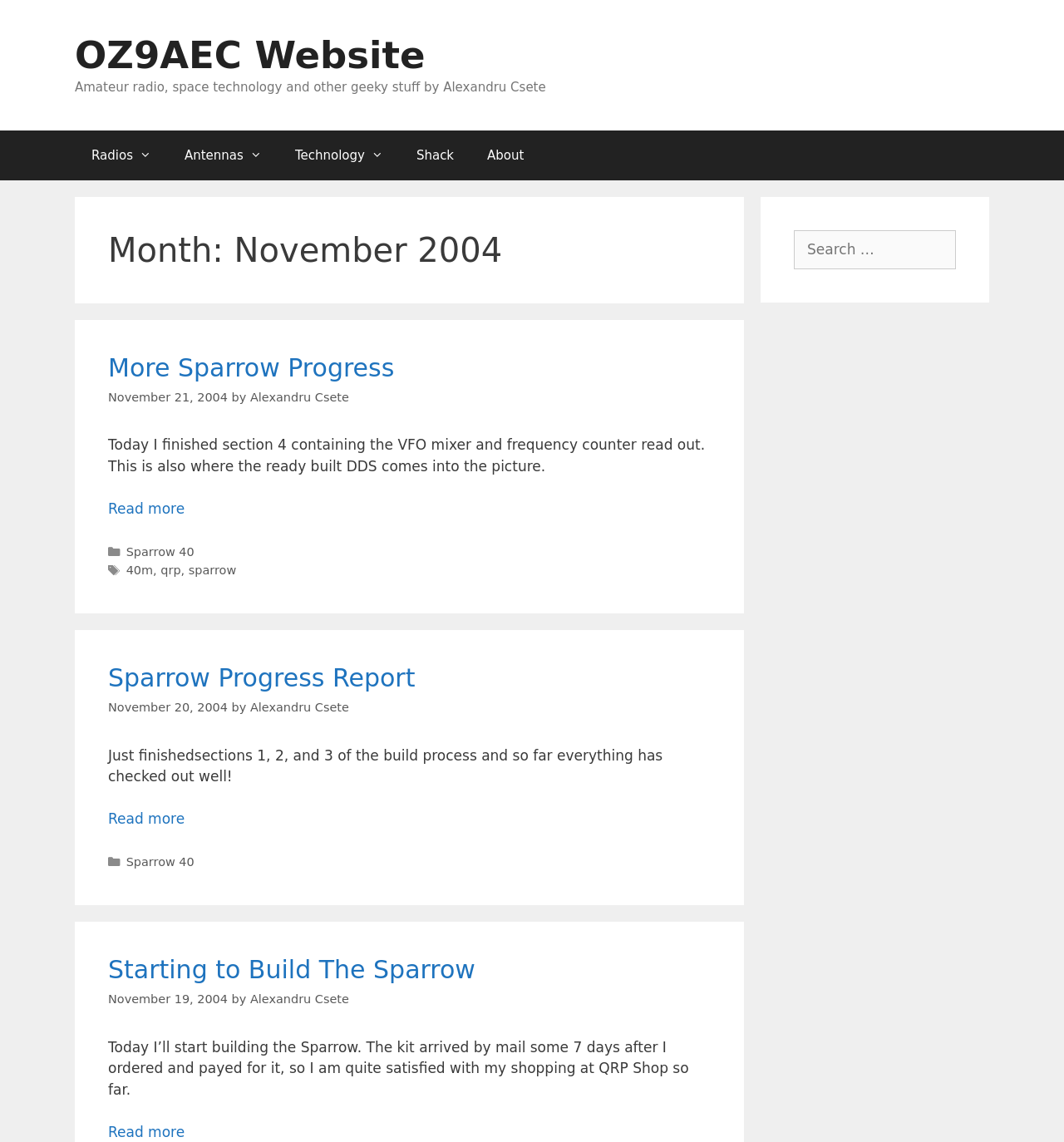Explain the webpage's layout and main content in detail.

The webpage is a blog or personal website, with a focus on amateur radio, space technology, and other geeky stuff. At the top, there is a banner with a link to the website's homepage and a brief description of the website's content. Below the banner, there is a navigation menu with links to different sections of the website, including radios, antennas, technology, shack, and about.

The main content of the webpage is divided into three sections, each containing a blog post or article. The first section has a heading "More Sparrow Progress" and describes the author's progress in building a Sparrow 40, a type of amateur radio equipment. The post includes a link to read more about the topic.

The second section has a heading "Sparrow Progress Report" and provides an update on the author's progress in building the Sparrow 40. The post includes a link to read more about the topic.

The third section has a heading "Starting to Build The Sparrow" and describes the author's experience starting to build the Sparrow 40. The post includes a link to read more about the topic.

Each section includes metadata, such as the date and time of the post, the author's name, and categories and tags related to the post.

On the right side of the webpage, there is a complementary section with a search box, allowing users to search for specific content on the website.

Overall, the webpage appears to be a personal blog or website focused on amateur radio and related topics, with a simple and organized layout.